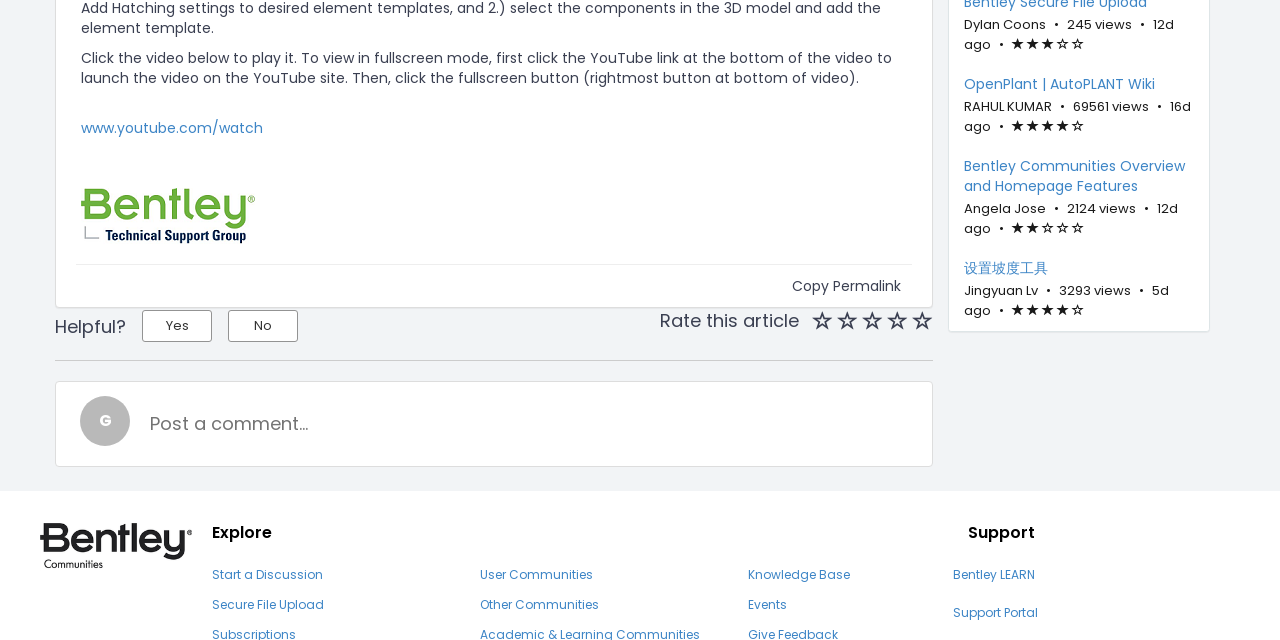Locate the bounding box of the UI element with the following description: "Start a Discussion".

[0.166, 0.884, 0.252, 0.911]